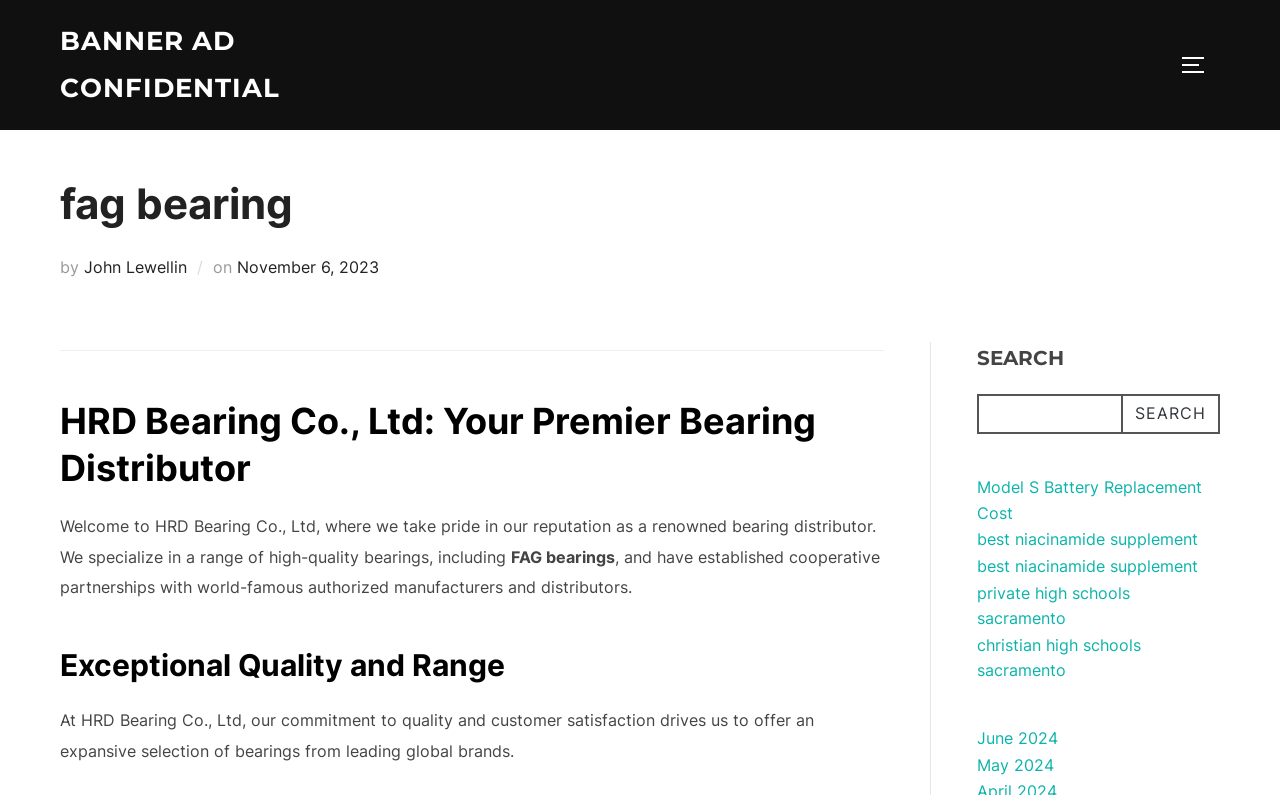Provide the bounding box coordinates for the area that should be clicked to complete the instruction: "Visit the 'Model S Battery Replacement Cost' page".

[0.764, 0.6, 0.939, 0.658]